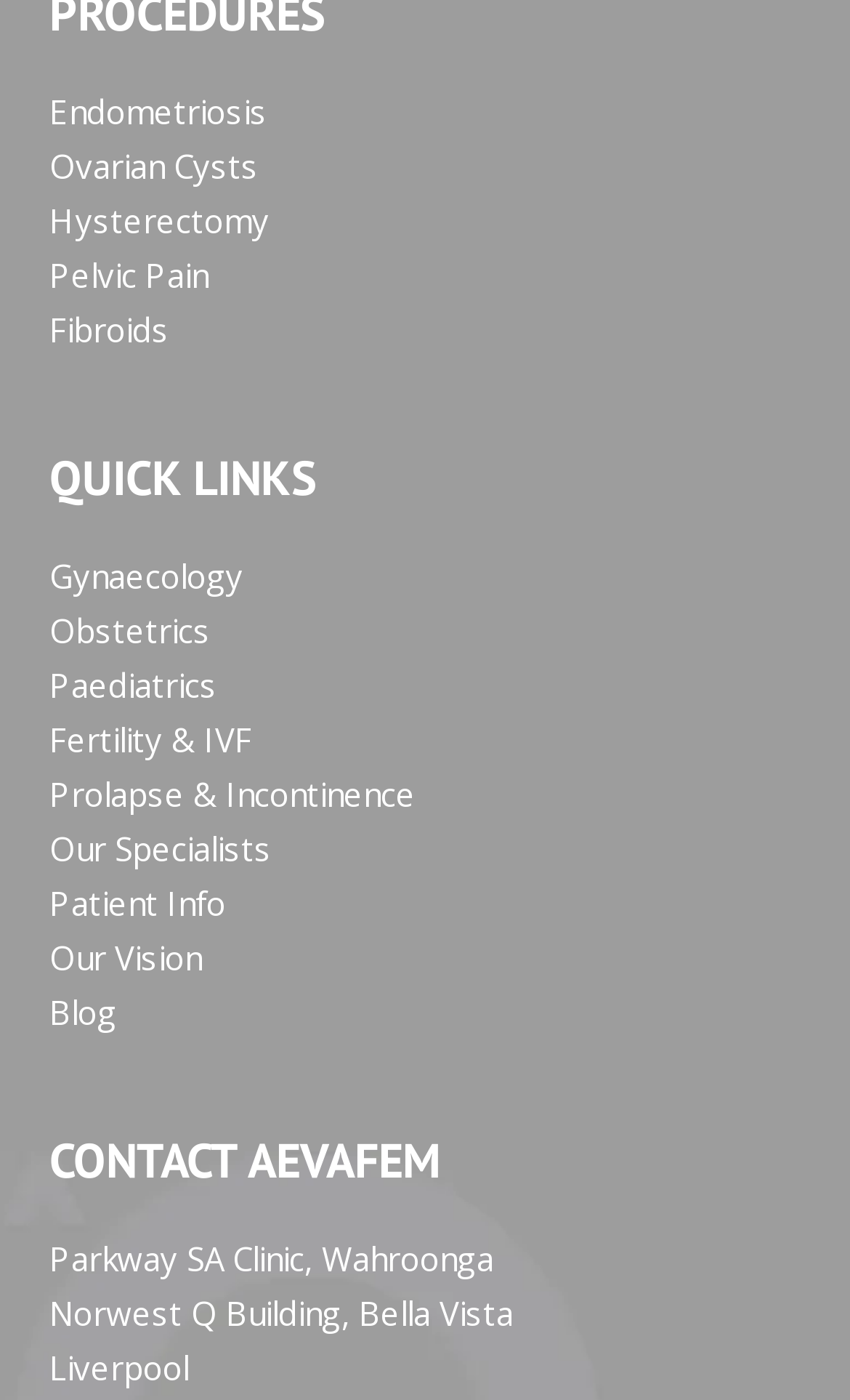Locate the bounding box coordinates of the region to be clicked to comply with the following instruction: "Learn about Endometriosis". The coordinates must be four float numbers between 0 and 1, in the form [left, top, right, bottom].

[0.058, 0.064, 0.314, 0.095]